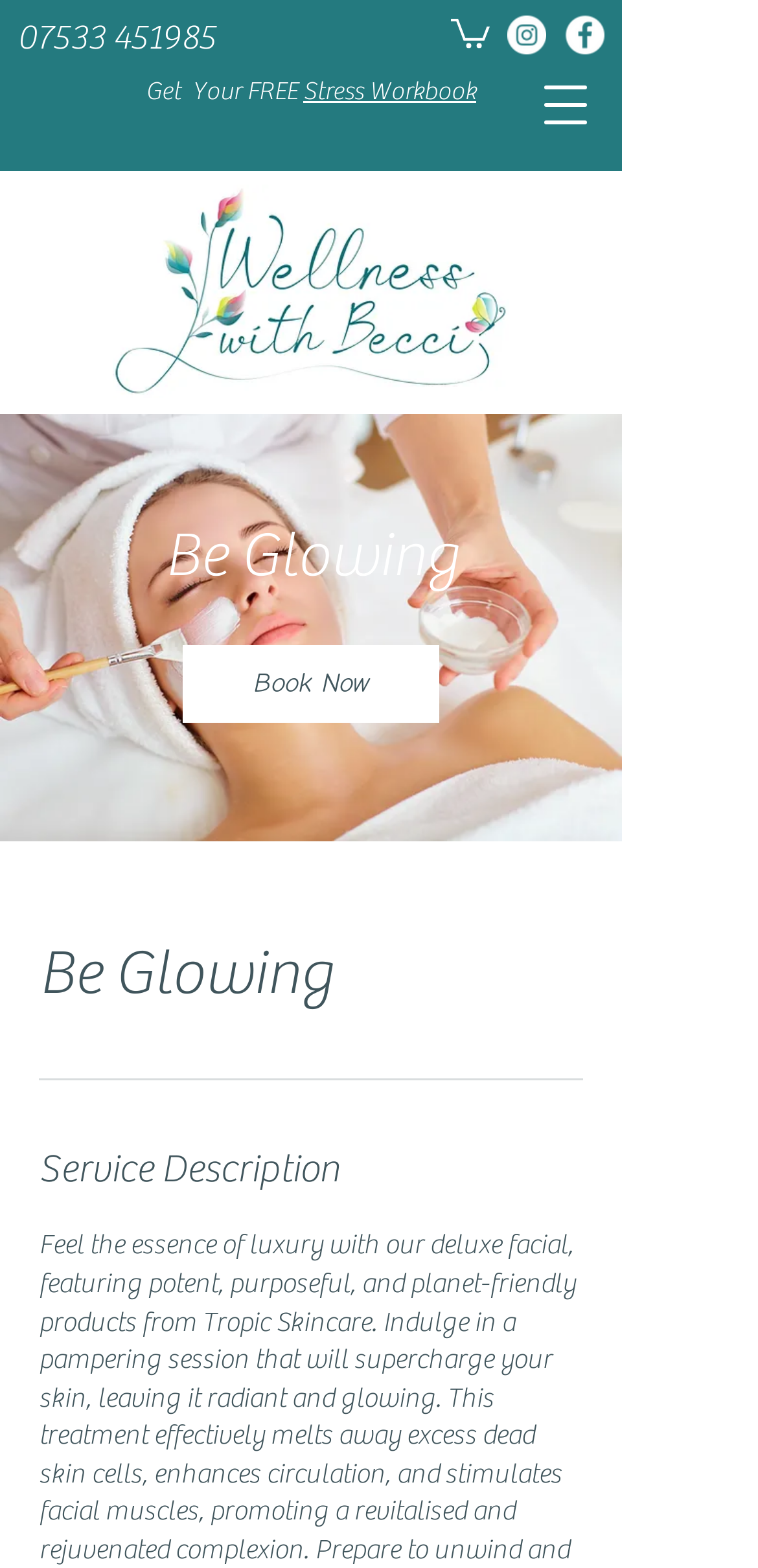Please examine the image and answer the question with a detailed explanation:
What is the service description heading?

I found the service description heading by looking at the heading element with the text 'Service Description' which is located below the separator element with a horizontal orientation.